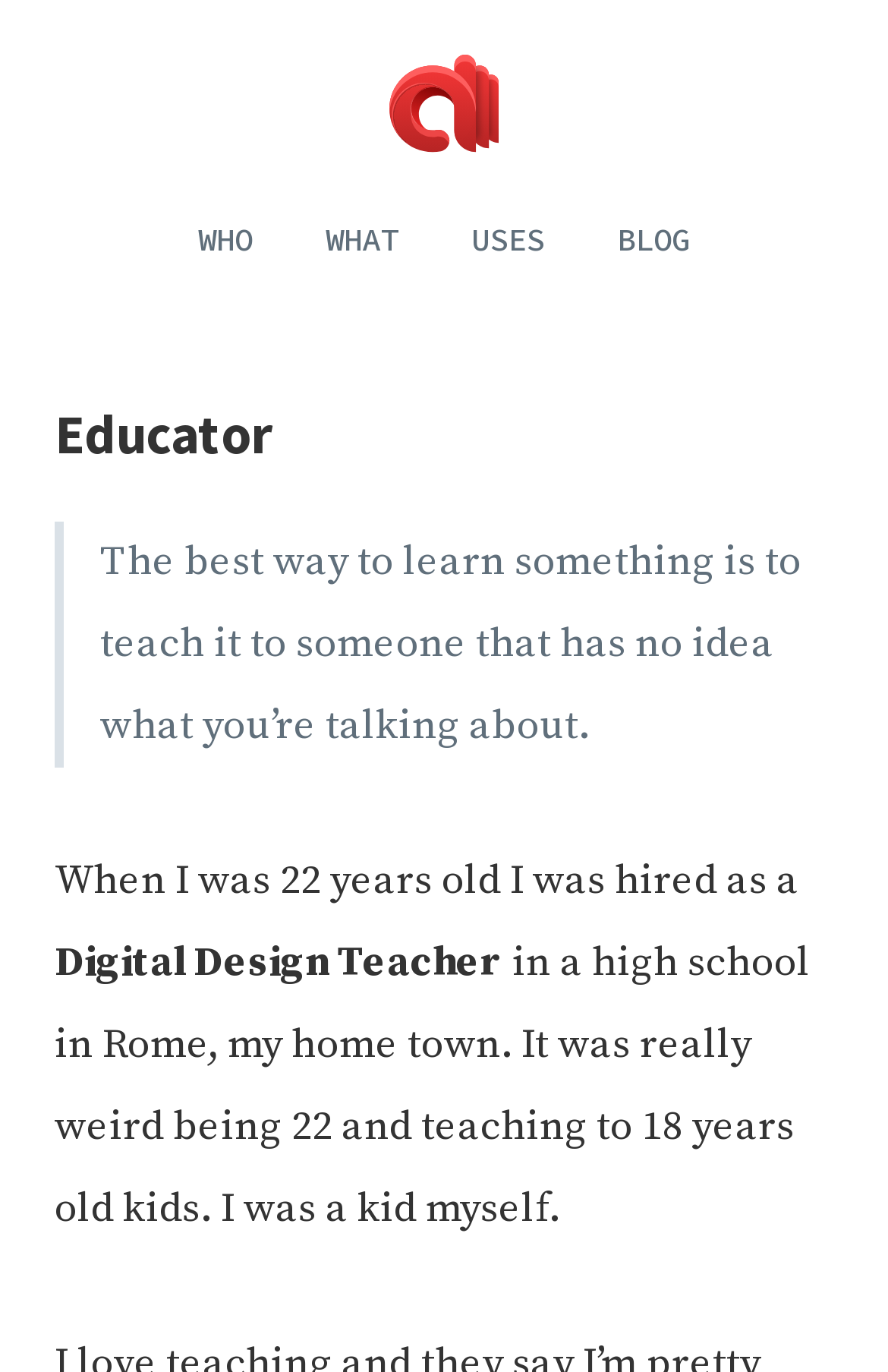Offer an extensive depiction of the webpage and its key elements.

The webpage is about Alecaddd, a designer, developer, and dreamer, who is also an educator. At the top, there is a heading with the title "Alecaddd | Designer Developer Dreamer" accompanied by a logo image. Below the title, there is a brief description of the webpage's content, which includes web design and development, digital painting, music, and life.

The main navigation menu is located below the title, consisting of five links: "WHO", "WHAT", "USES", and "BLOG". The "BLOG" link is prominent, with a header that reads "Educator" and a blockquote section below it.

In the blockquote section, there is a quote that says "The best way to learn something is to teach it to someone that has no idea what you're talking about." This is followed by a personal story about the author's experience as a digital design teacher in a high school in Rome when they were 22 years old. The story is divided into three paragraphs, with the first paragraph describing the author's experience, the second paragraph stating their job title, and the third paragraph elaborating on the challenges of teaching at a young age.